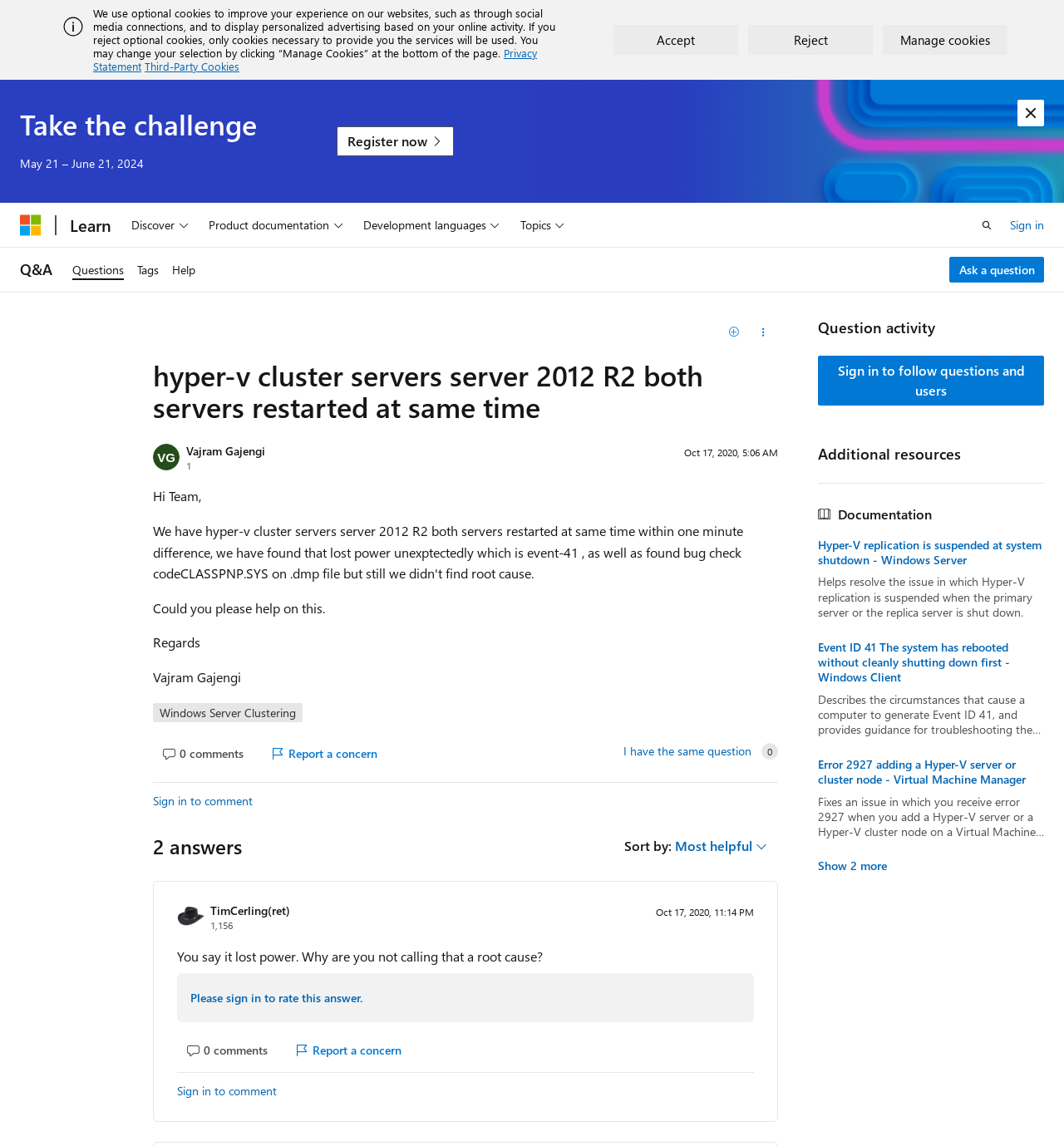Pinpoint the bounding box coordinates of the clickable area needed to execute the instruction: "Click the 'Ask a question' button". The coordinates should be specified as four float numbers between 0 and 1, i.e., [left, top, right, bottom].

[0.892, 0.224, 0.981, 0.247]